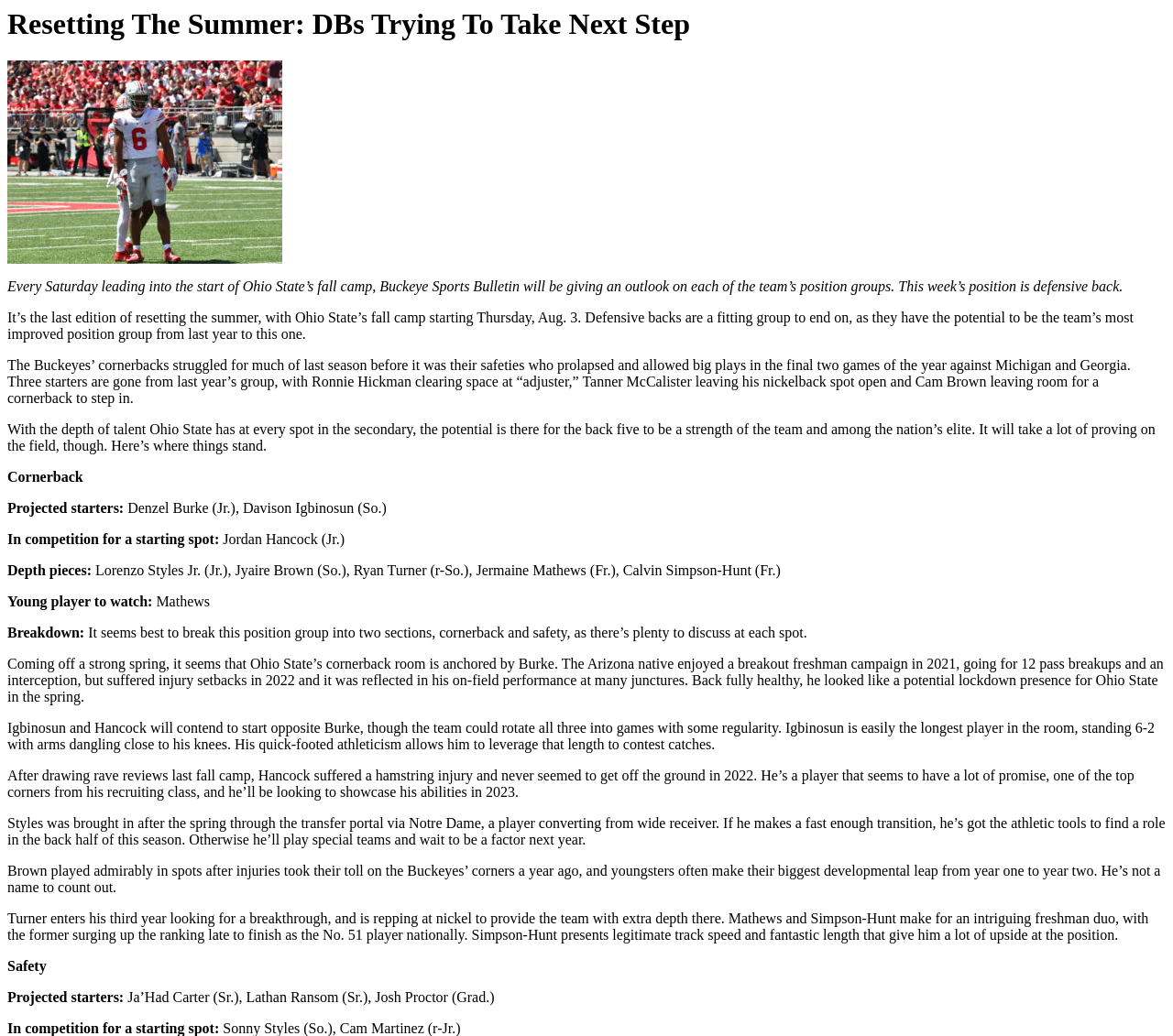Respond with a single word or phrase:
What is the potential strength of the team?

The back five